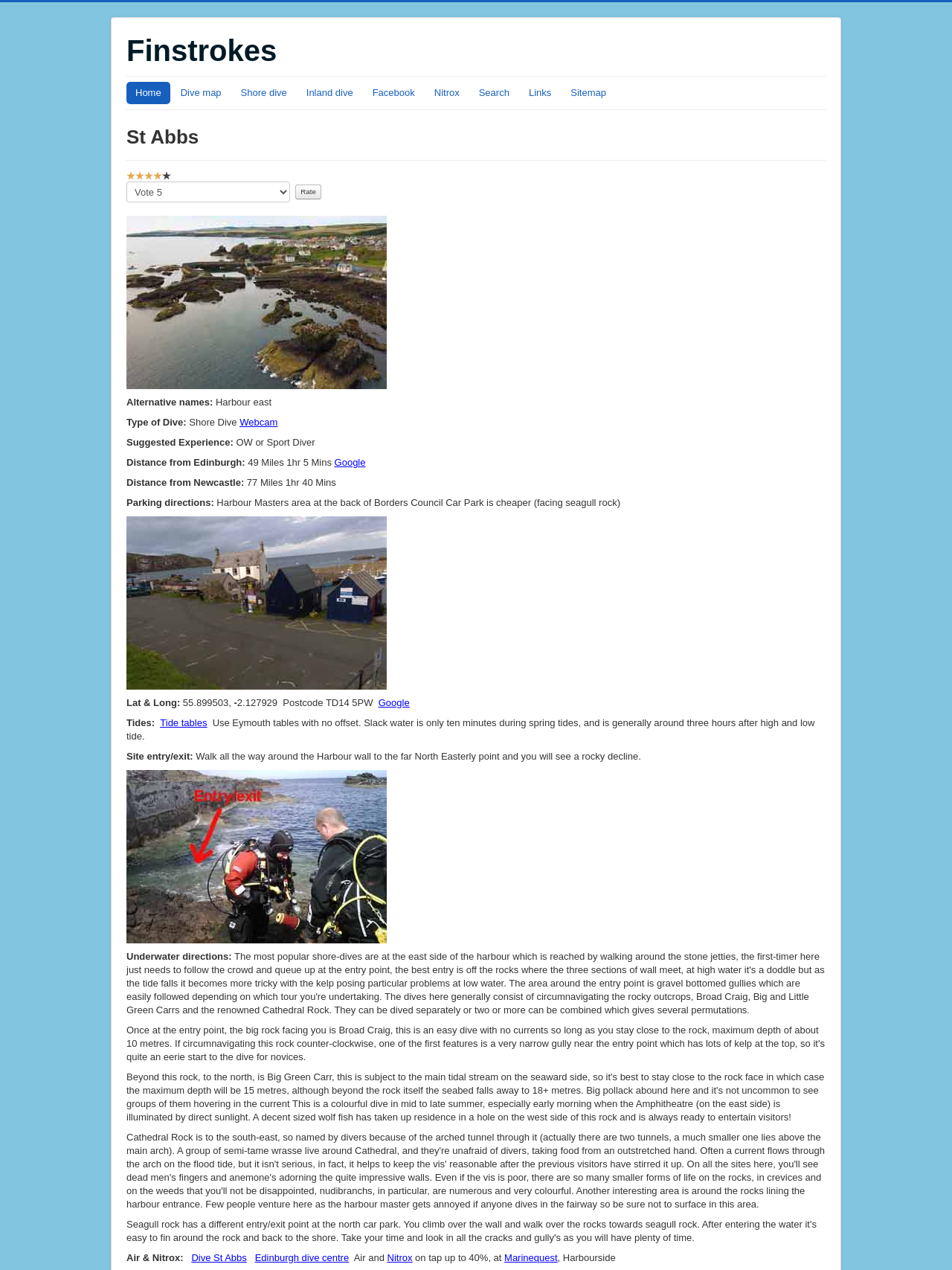Examine the screenshot and answer the question in as much detail as possible: Where can you get air and nitrox at St Abbs?

The webpage mentions that air and nitrox are available at Marinequest, Harbourside, which is stated under the 'Air & Nitrox' section, providing information about the availability of diving resources at St Abbs.